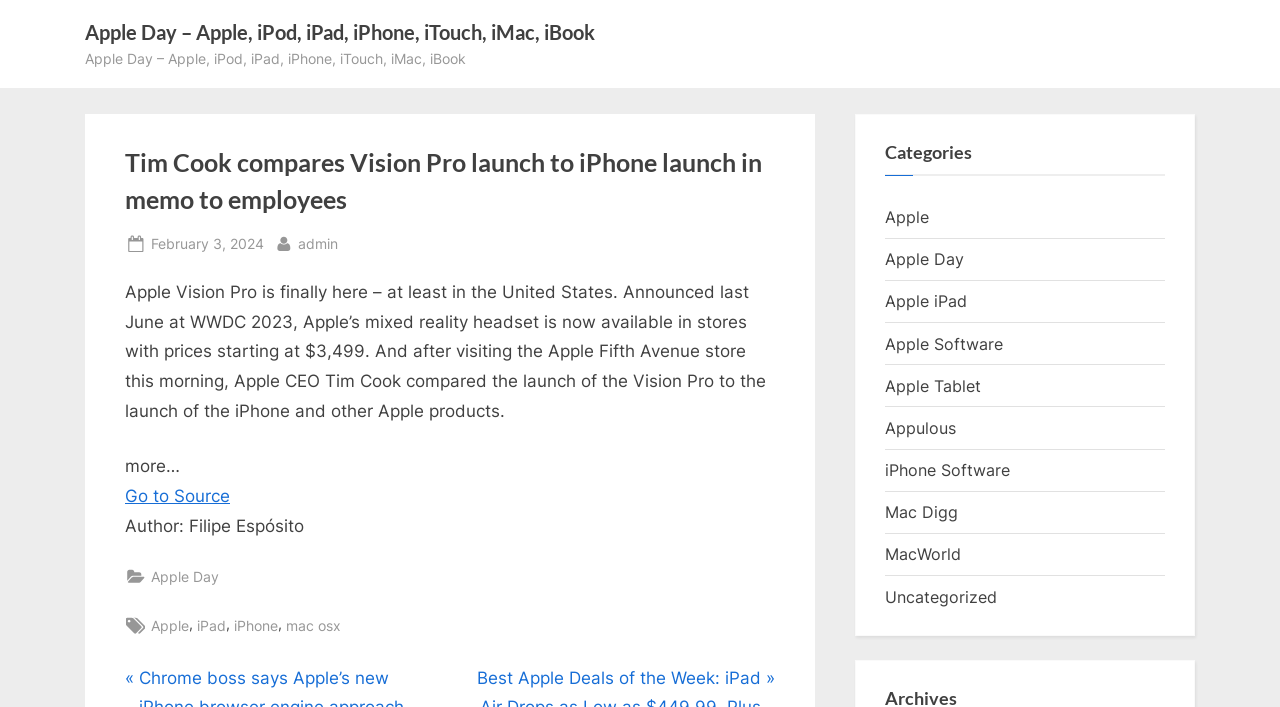Identify the bounding box coordinates of the section that should be clicked to achieve the task described: "Go to Apple category".

[0.691, 0.293, 0.726, 0.321]